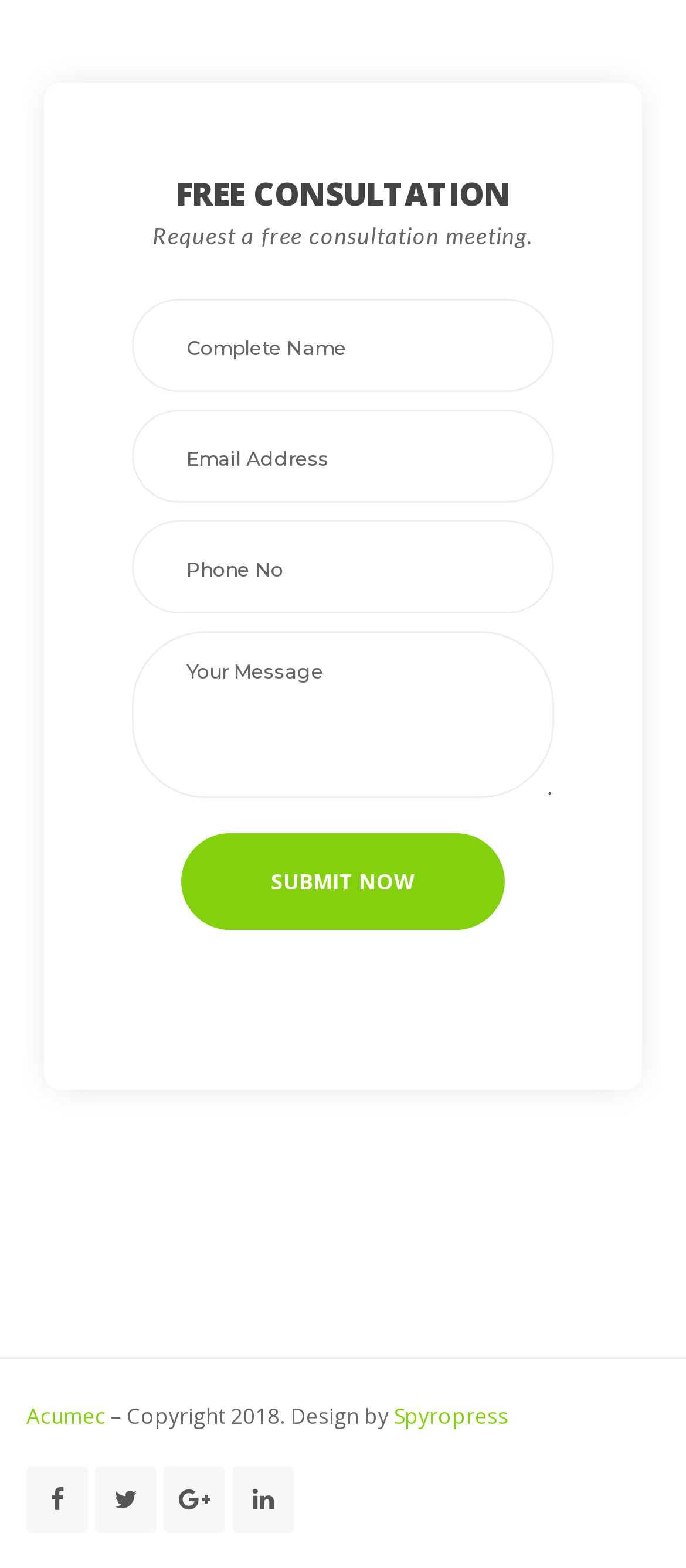What is the button text at the bottom of the form?
Please answer the question with as much detail and depth as you can.

The button at the bottom of the form has the text 'SUBMIT NOW', which suggests that users can submit their consultation request by clicking this button.